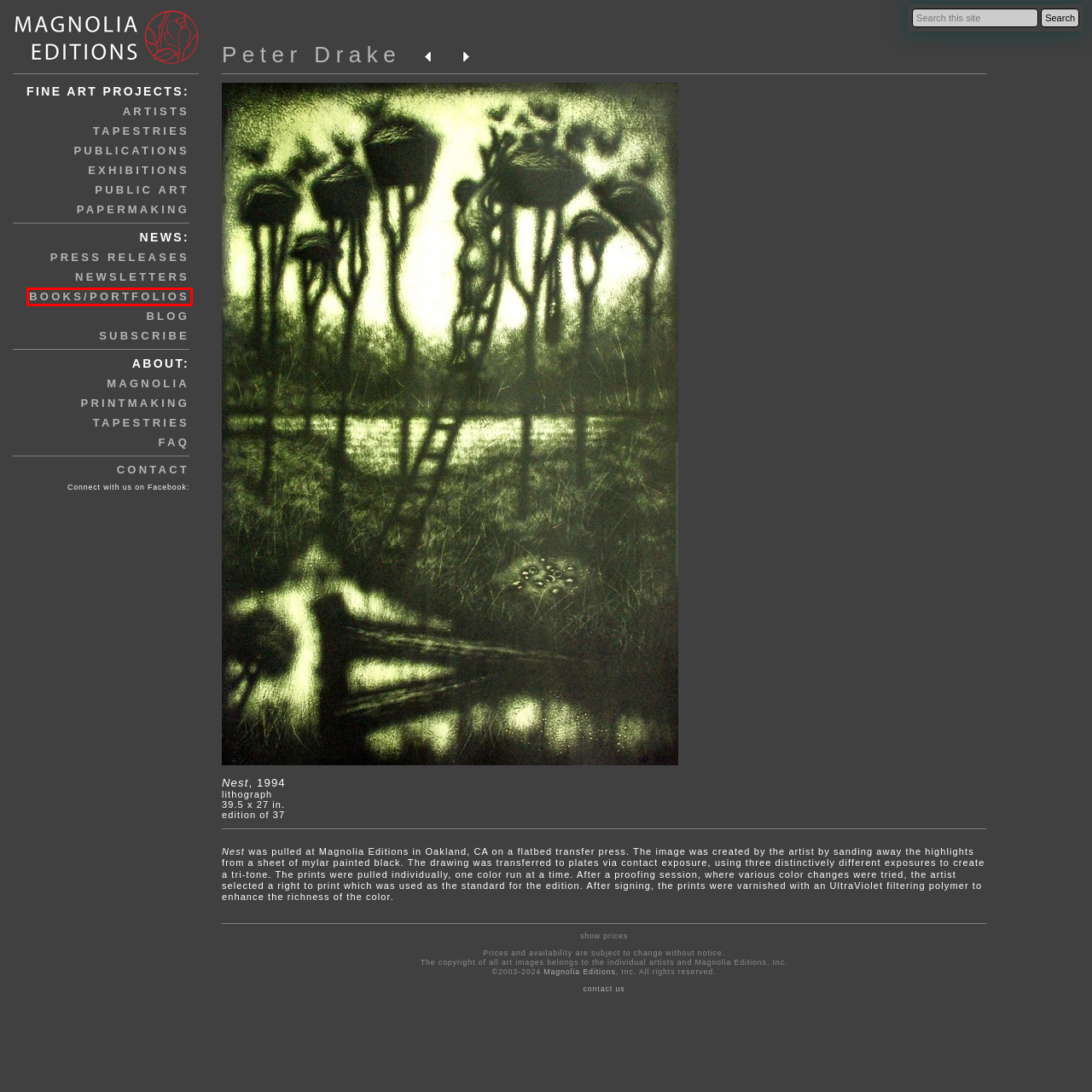You have a screenshot of a webpage with a red rectangle bounding box around a UI element. Choose the best description that matches the new page after clicking the element within the bounding box. The candidate descriptions are:
A. Newsletters  —  Magnolia Editions
B. Tapestry  —  Artwork Categories  —  Magnolia Editions
C. Frequently Asked Questions  —  Magnolia Editions
D. About Magnolia  —  Magnolia Editions
E. Printmaking  —  Magnolia Editions
F. Water Gallery  —  Magnolia Editions
G. Contact  —  Magnolia Editions
H. Books  —  Magnolia Editions

H